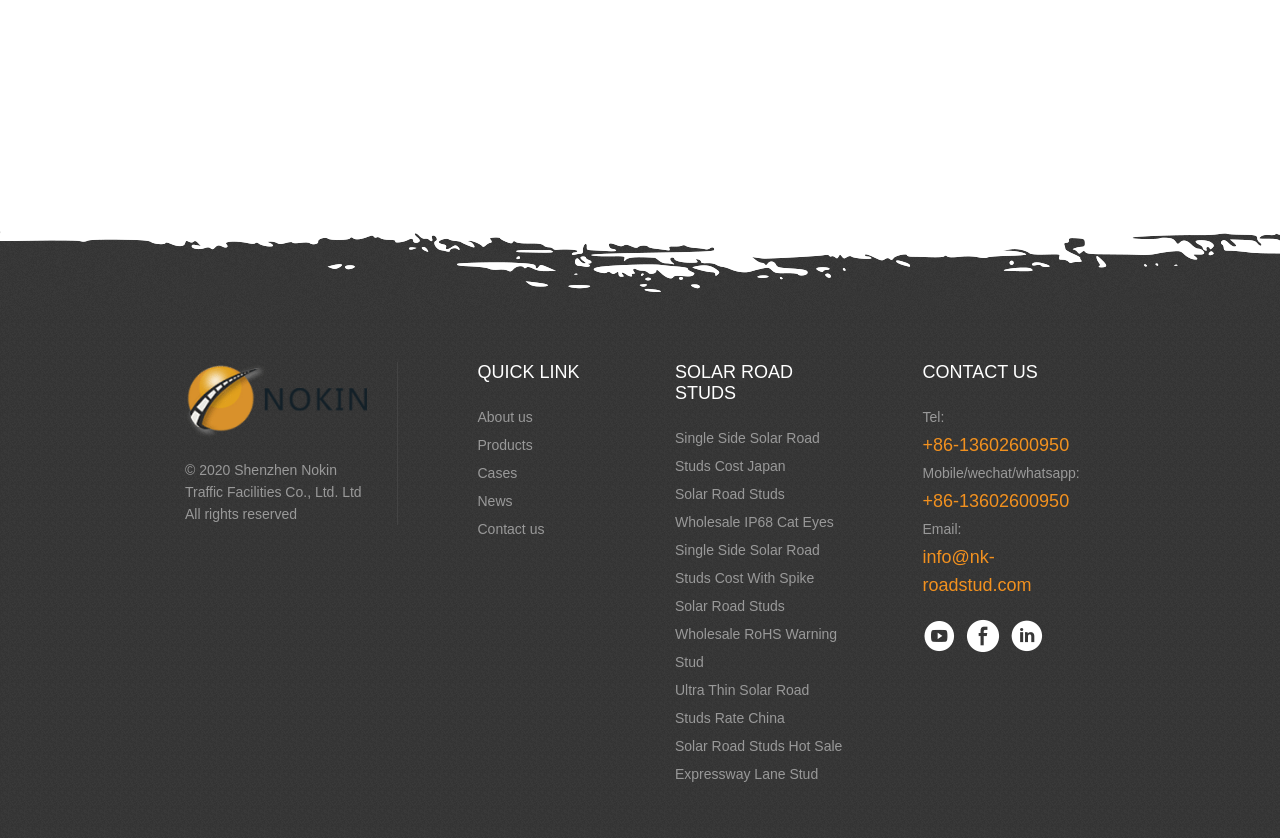What is the layout of the quick links section?
Please give a detailed and elaborate answer to the question.

I analyzed the bounding box coordinates of the links in the quick links section and found that they are arranged vertically, with each link below the previous one, indicating a vertical list layout.